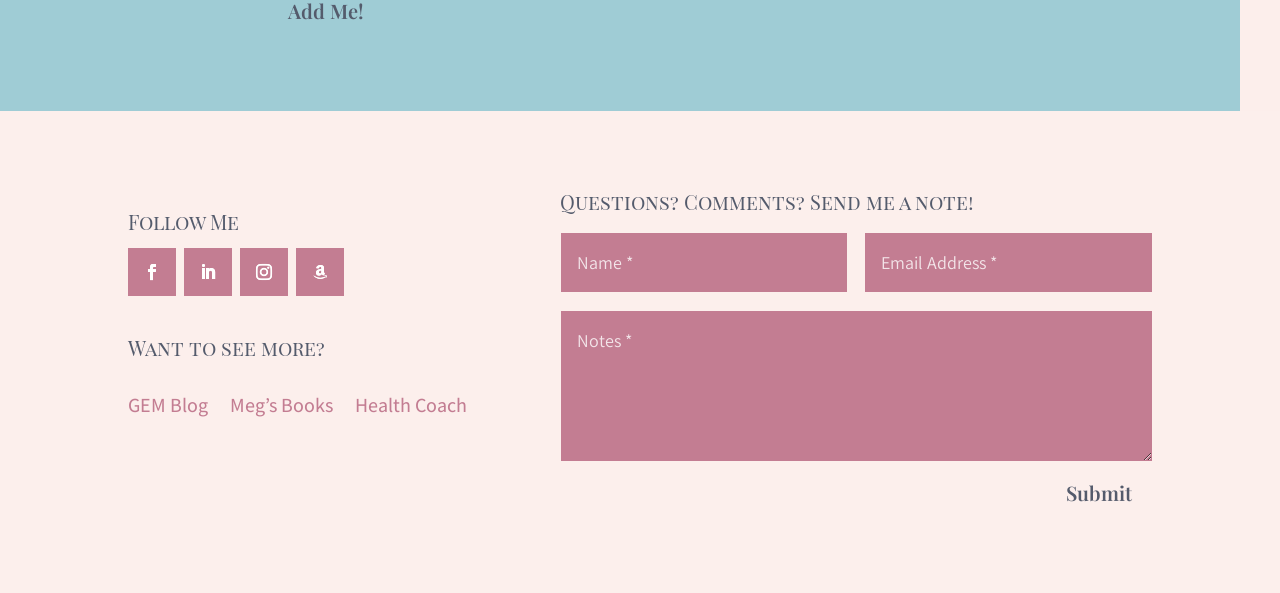Refer to the element description Health Coach and identify the corresponding bounding box in the screenshot. Format the coordinates as (top-left x, top-left y, bottom-right x, bottom-right y) with values in the range of 0 to 1.

[0.277, 0.67, 0.365, 0.708]